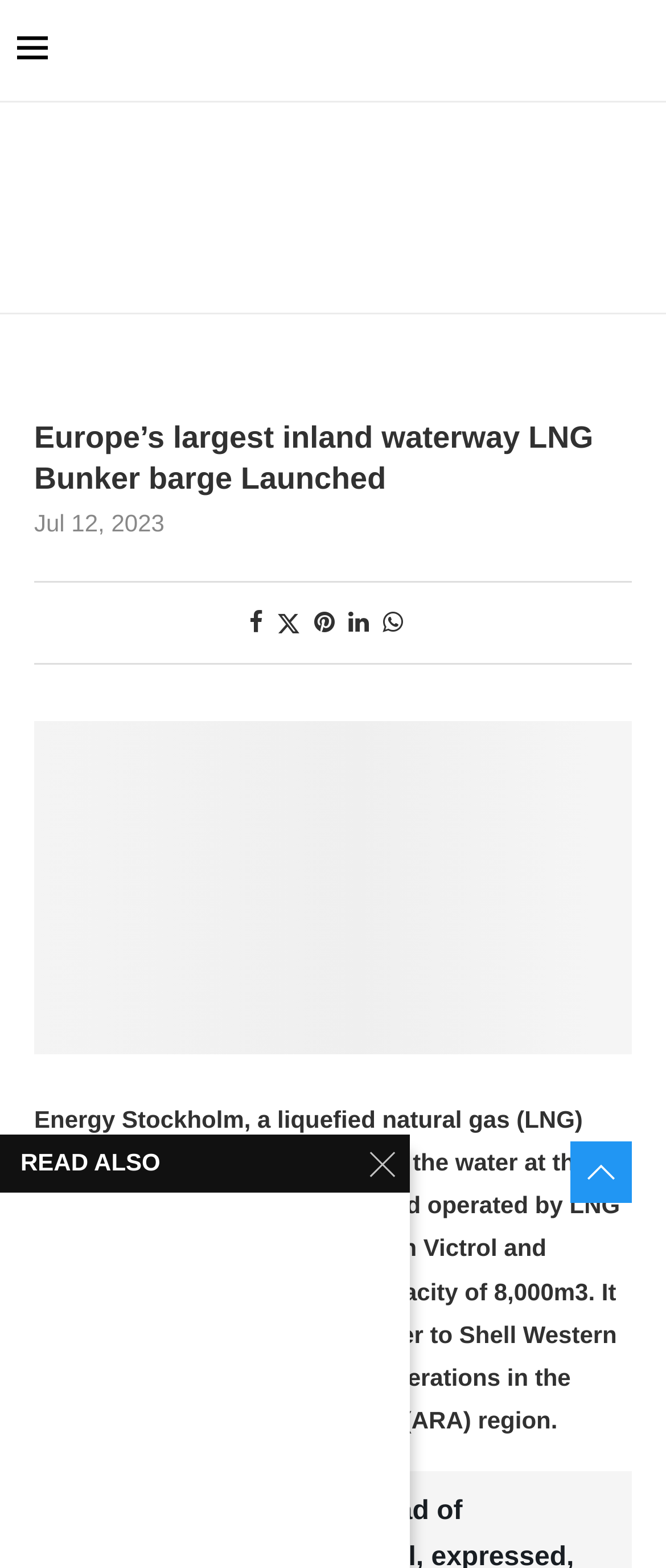Describe every aspect of the webpage comprehensively.

The webpage is about the launch of Energy Stockholm, Europe's largest inland waterway LNG Bunker barge, at the RMK Marine Shipyard. At the top of the page, there is a small image on the left side, and a link to "Bunker Market" on the right side. Below this, there is a heading that repeats the title of the webpage, followed by a timestamp indicating the date of the launch, July 12, 2023.

On the right side of the page, there are five social media links, including Facebook, Twitter, Pinterest, LinkedIn, and Whatsapp, allowing users to share the article. Below these links, there is a large image of the LNG bunker barge, Energy Stockholm, which takes up most of the width of the page.

Underneath the image, there is a paragraph of text that provides more information about the vessel, including its capacity, ownership, and intended use for bunkering operations in the Antwerp-Rotterdam-Amsterdam region. At the bottom of the page, there is a heading "READ ALSO X" with a link to another article.